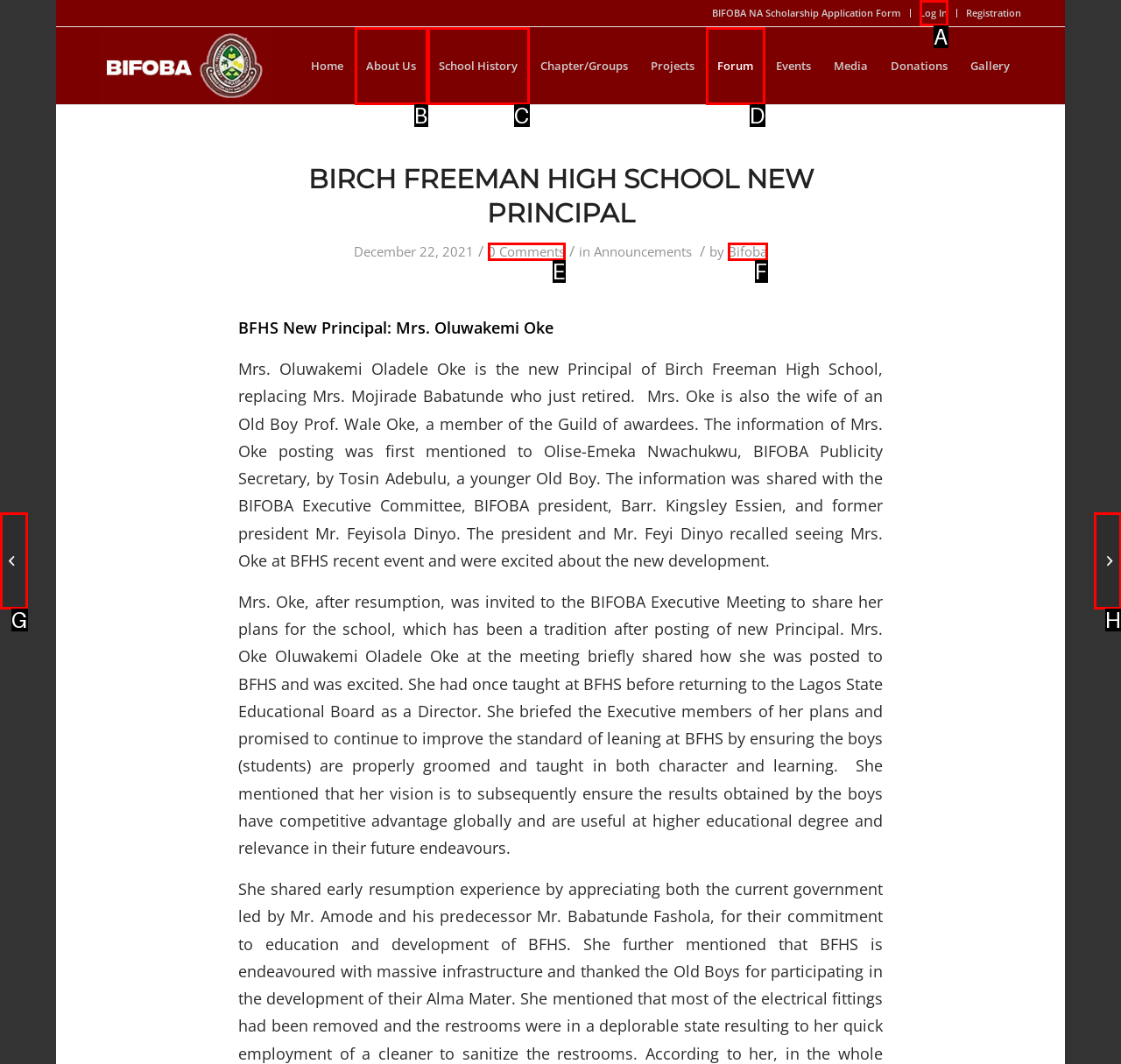Based on the description BIFOBA News Updates, identify the most suitable HTML element from the options. Provide your answer as the corresponding letter.

G